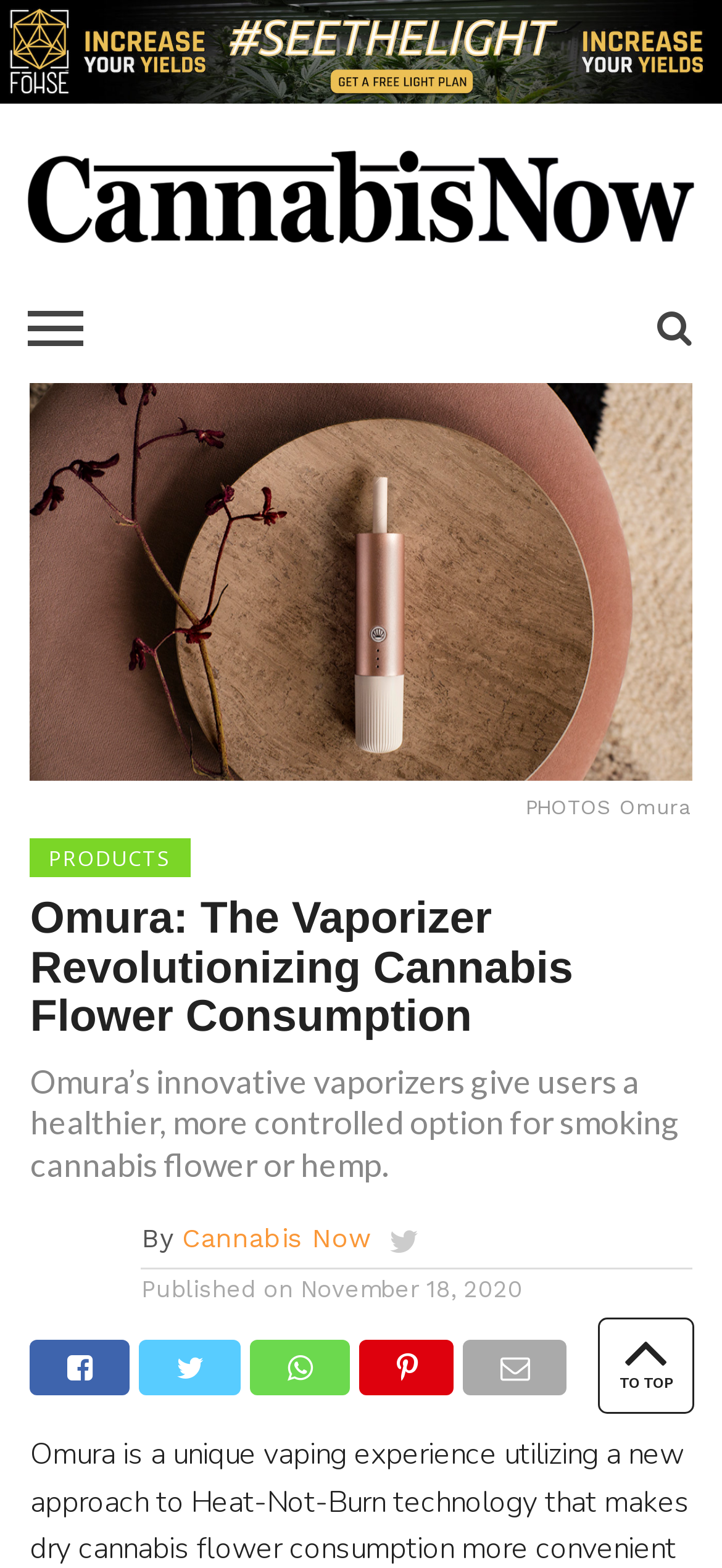What is the purpose of the button at the bottom?
Please craft a detailed and exhaustive response to the question.

The purpose of the button at the bottom can be inferred from the text 'TO TOP' which suggests that it is a button to scroll back to the top of the webpage.